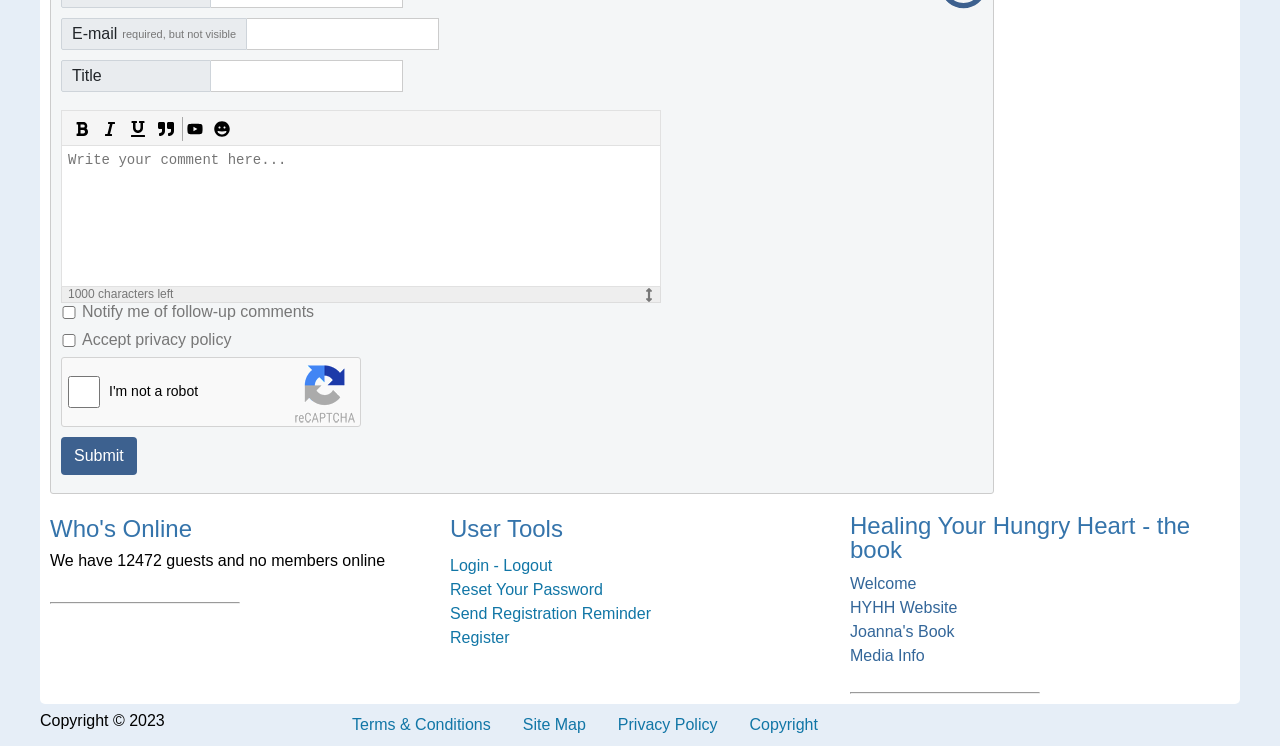Specify the bounding box coordinates of the area to click in order to follow the given instruction: "Click the Submit button."

[0.058, 0.599, 0.097, 0.622]